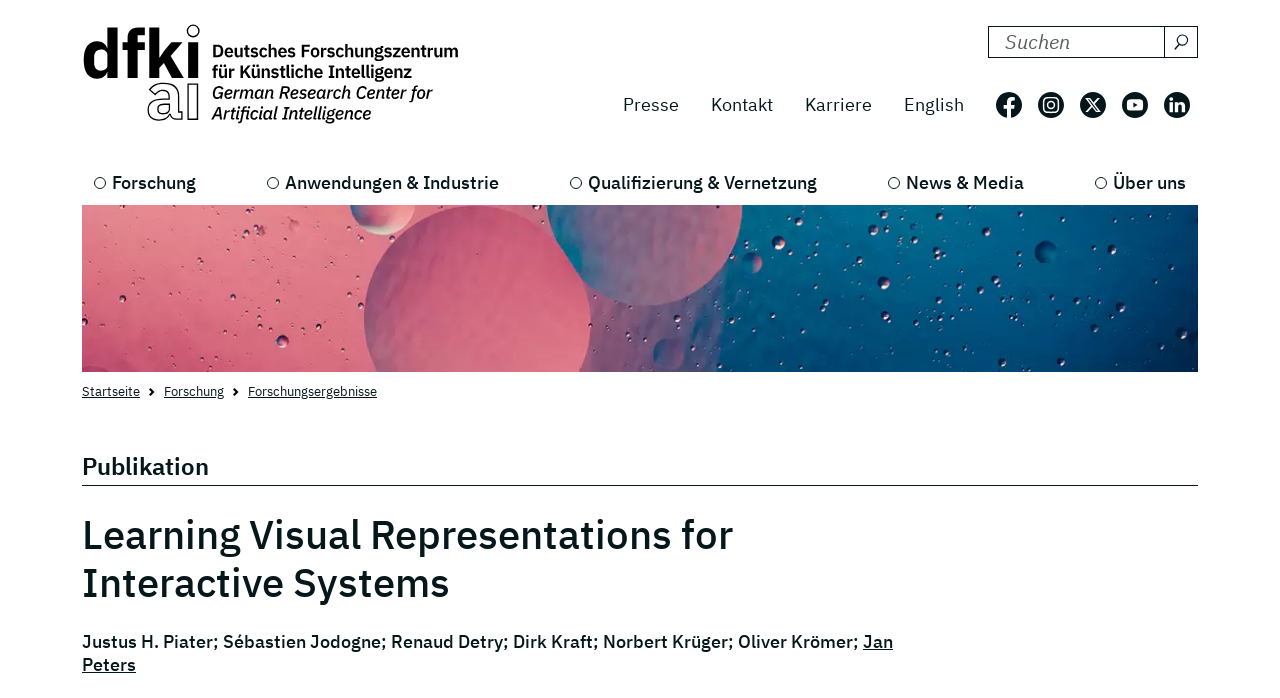What is the name of the research center?
Using the visual information, reply with a single word or short phrase.

Deutsches Forschungszentrum für Künstliche Intelligenz